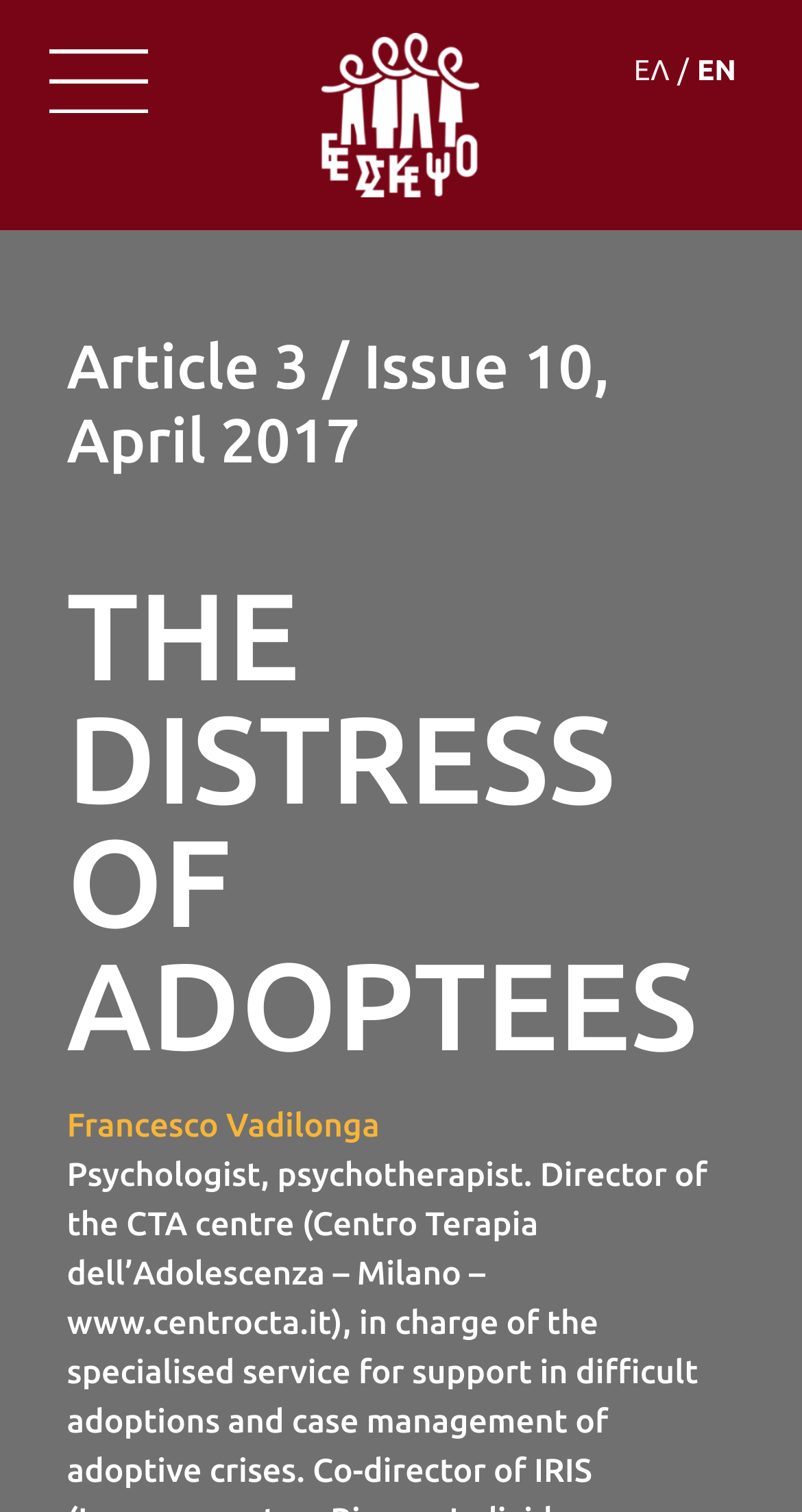Please give a succinct answer using a single word or phrase:
What is the profession of the author?

Psychologist, psychotherapist